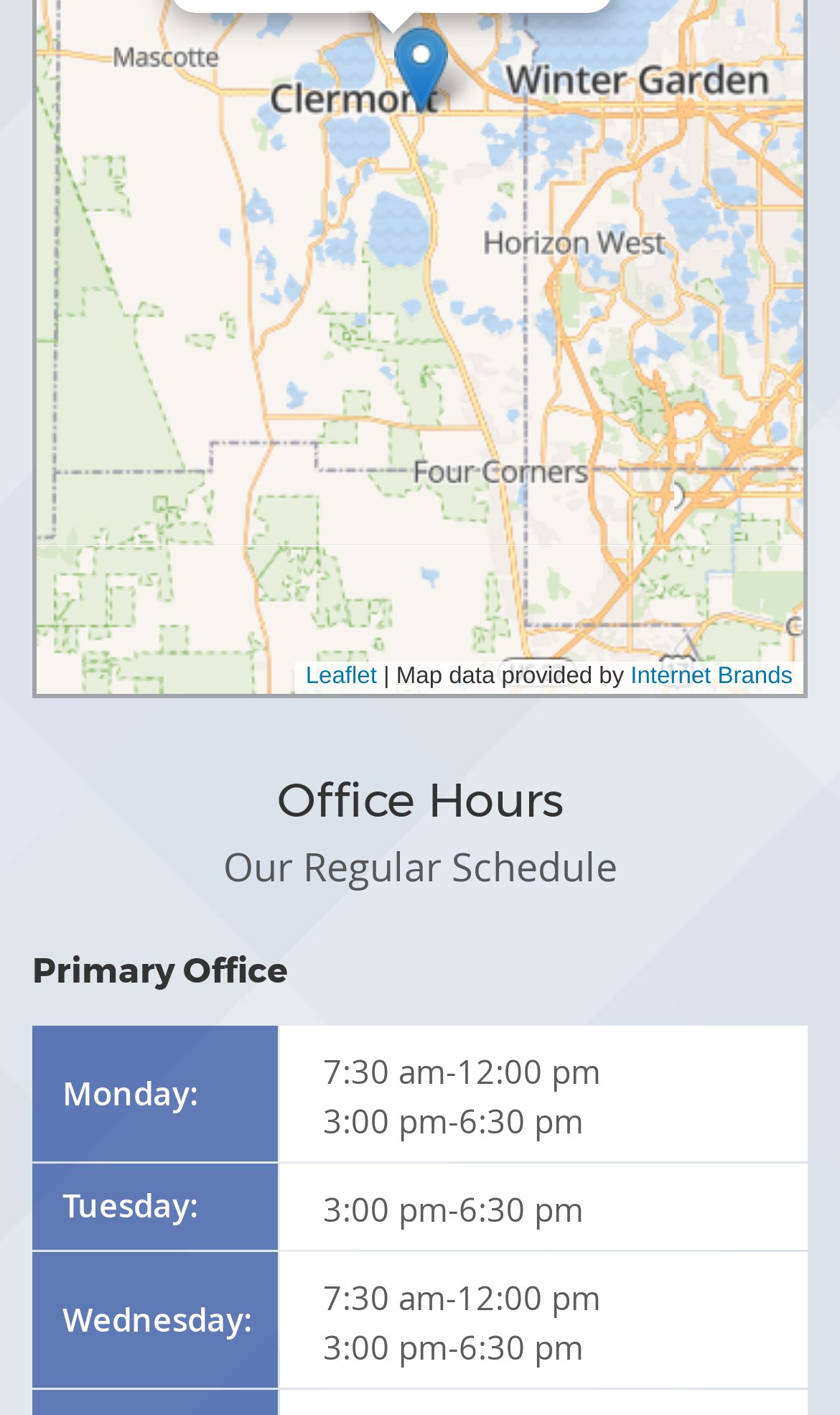Bounding box coordinates are specified in the format (top-left x, top-left y, bottom-right x, bottom-right y). All values are floating point numbers bounded between 0 and 1. Please provide the bounding box coordinate of the region this sentence describes: Internet Brands

[0.443, 0.904, 0.636, 0.922]